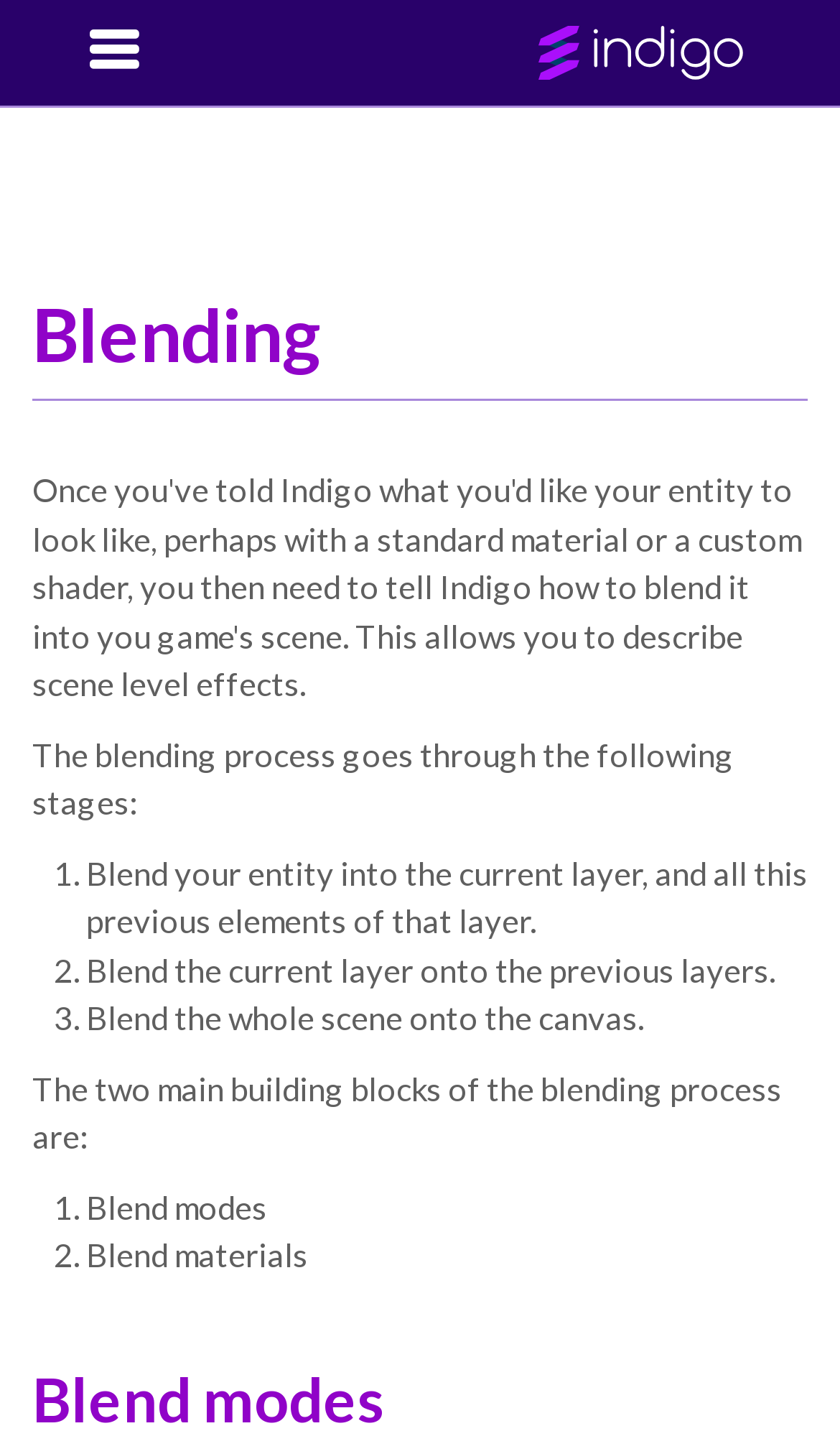Illustrate the webpage's structure and main components comprehensively.

The webpage is about a 2D pixel art game engine for Scala, specifically focusing on the blending process. At the top-left corner, there is a navigation link with an icon '\uefa2'. On the top-right side, there is a "Homepage" link accompanied by an image. 

The main content of the page is divided into two sections. The first section, located at the top-center of the page, has a heading "Blending" followed by a paragraph explaining the blending process, which goes through three stages. These stages are listed in an ordered list, with each item describing a specific step in the blending process.

Below the first section, there is a second section that explains the two main building blocks of the blending process. This section starts with a paragraph of text, followed by another ordered list with two items: "Blend modes" and "Blend materials".